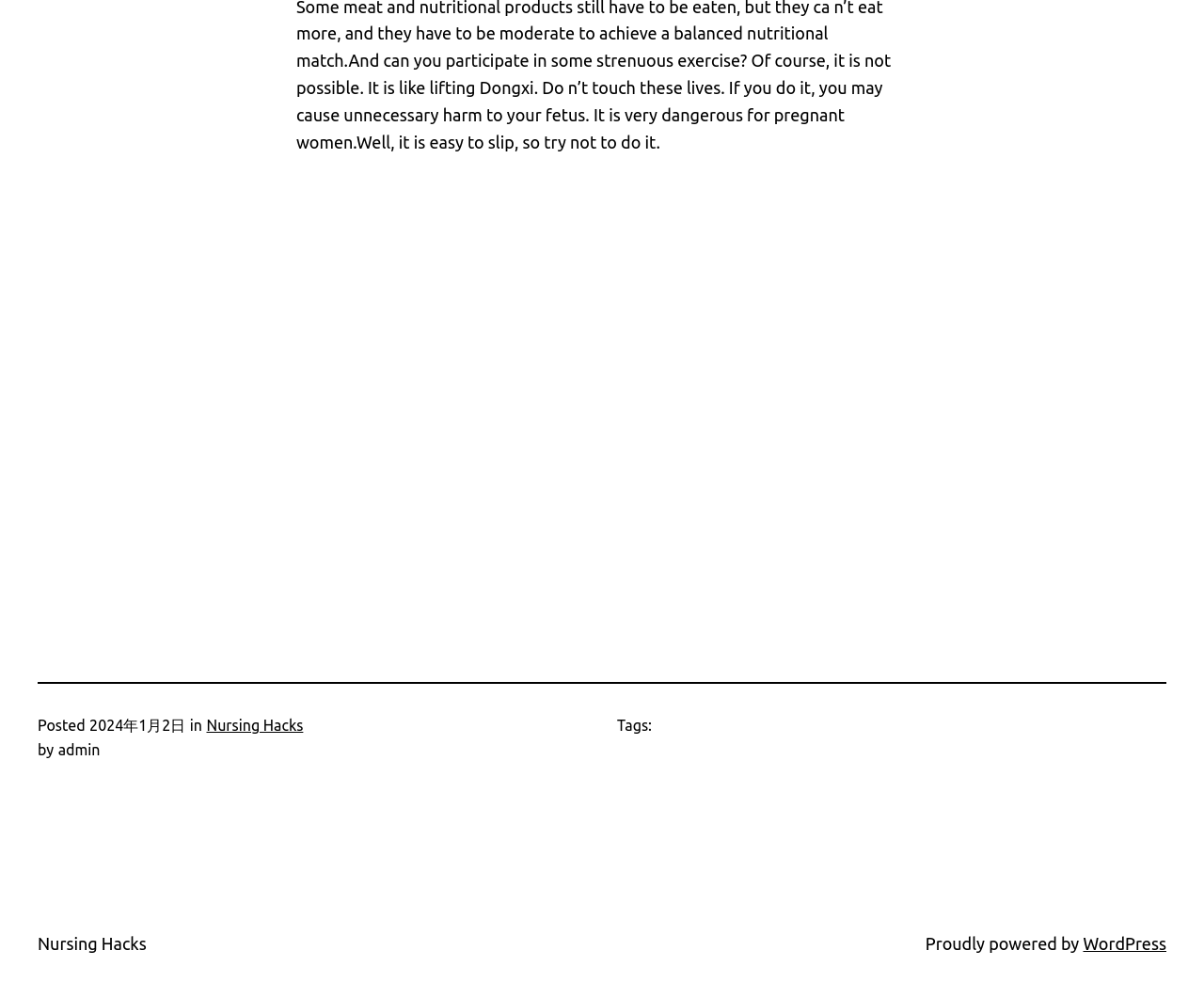Please provide a comprehensive response to the question below by analyzing the image: 
When was the post published?

I found the publication date by looking at the time element with the text '2024年1月2日' which is a child of the root element and is located near the 'Posted' text.